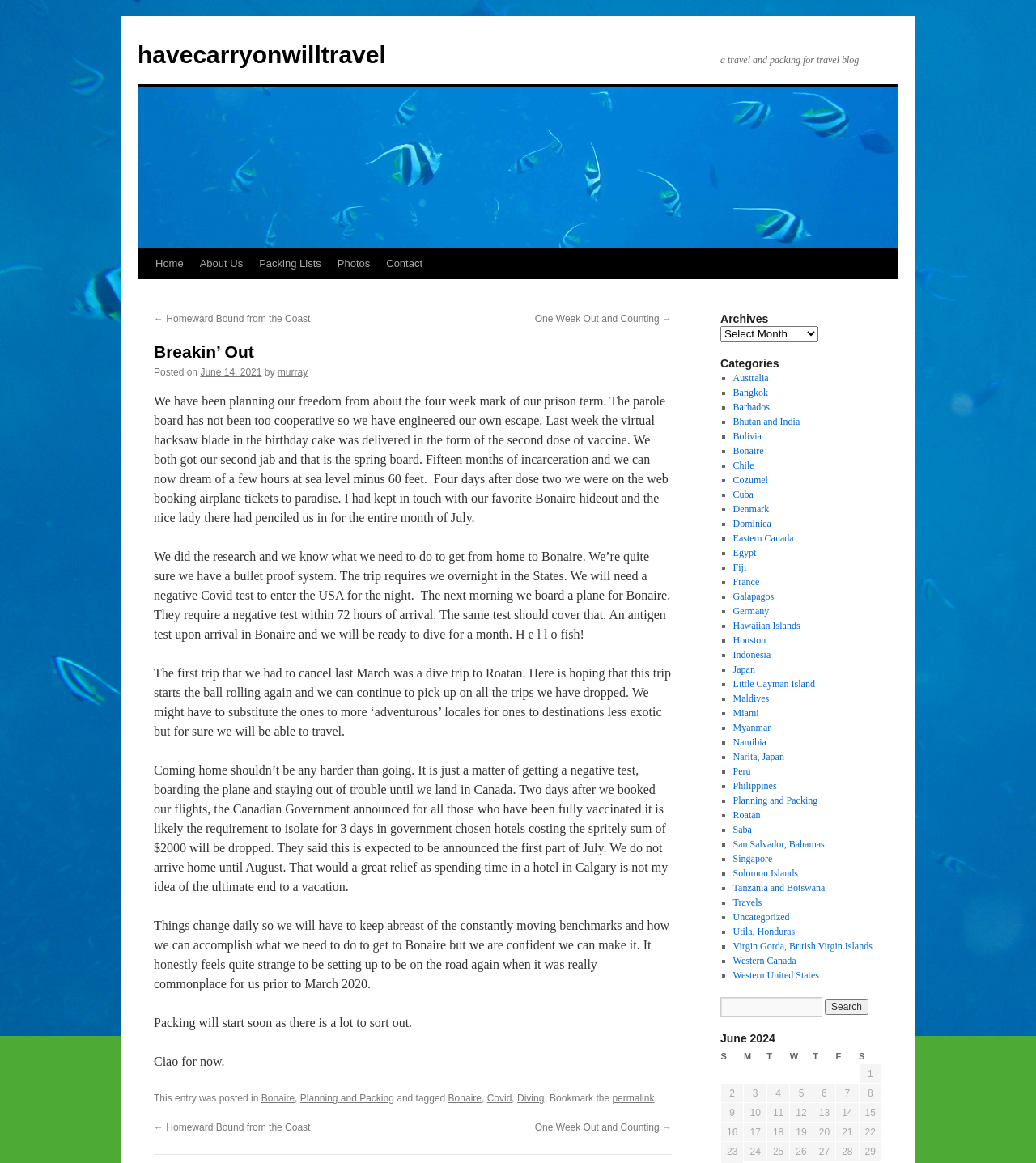Construct a thorough caption encompassing all aspects of the webpage.

This webpage is a travel and packing blog, with a focus on a specific trip to Bonaire. At the top of the page, there is a logo and a link to the blog's homepage, followed by a navigation menu with links to various sections of the blog, including "Home", "About Us", "Packing Lists", "Photos", and "Contact".

Below the navigation menu, there is a heading that reads "Breakin' Out" and a brief introduction to the blog post. The post is about the authors' plans to travel to Bonaire and their preparations for the trip, including getting vaccinated and booking flights.

The main content of the post is divided into several paragraphs, each describing a different aspect of the trip, such as the authors' excitement to travel again, their research on the requirements for entering Bonaire, and their plans for packing and preparing for the trip.

To the right of the main content, there is a sidebar with links to archives, categories, and other related content. The categories section is a long list of links to different destinations, including Australia, Bangkok, Barbados, and many others.

At the bottom of the page, there are links to previous and next posts, as well as a section with tags and categories related to the post.